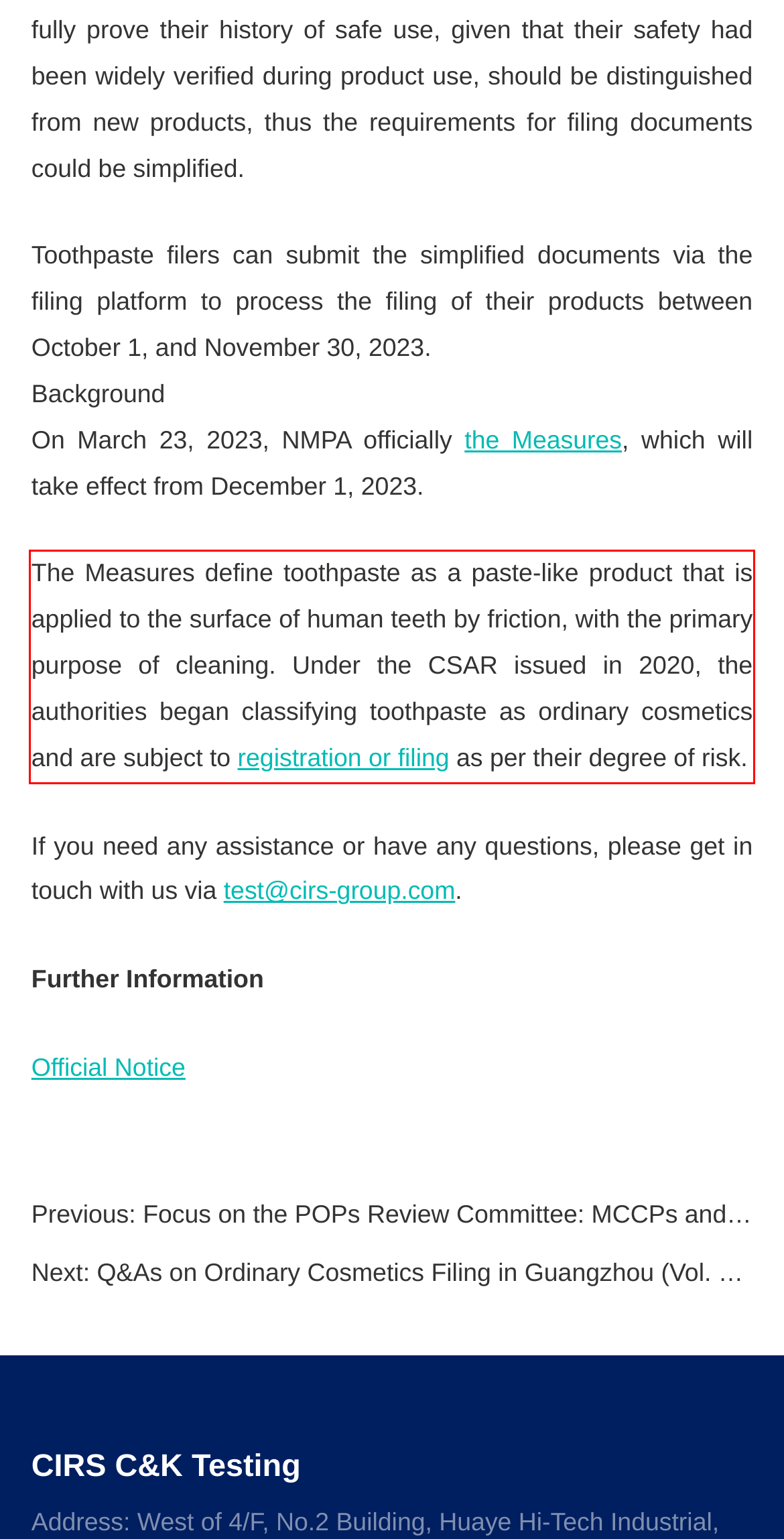Analyze the webpage screenshot and use OCR to recognize the text content in the red bounding box.

The Measures define toothpaste as a paste-like product that is applied to the surface of human teeth by friction, with the primary purpose of cleaning. Under the CSAR issued in 2020, the authorities began classifying toothpaste as ordinary cosmetics and are subject to registration or filing as per their degree of risk.